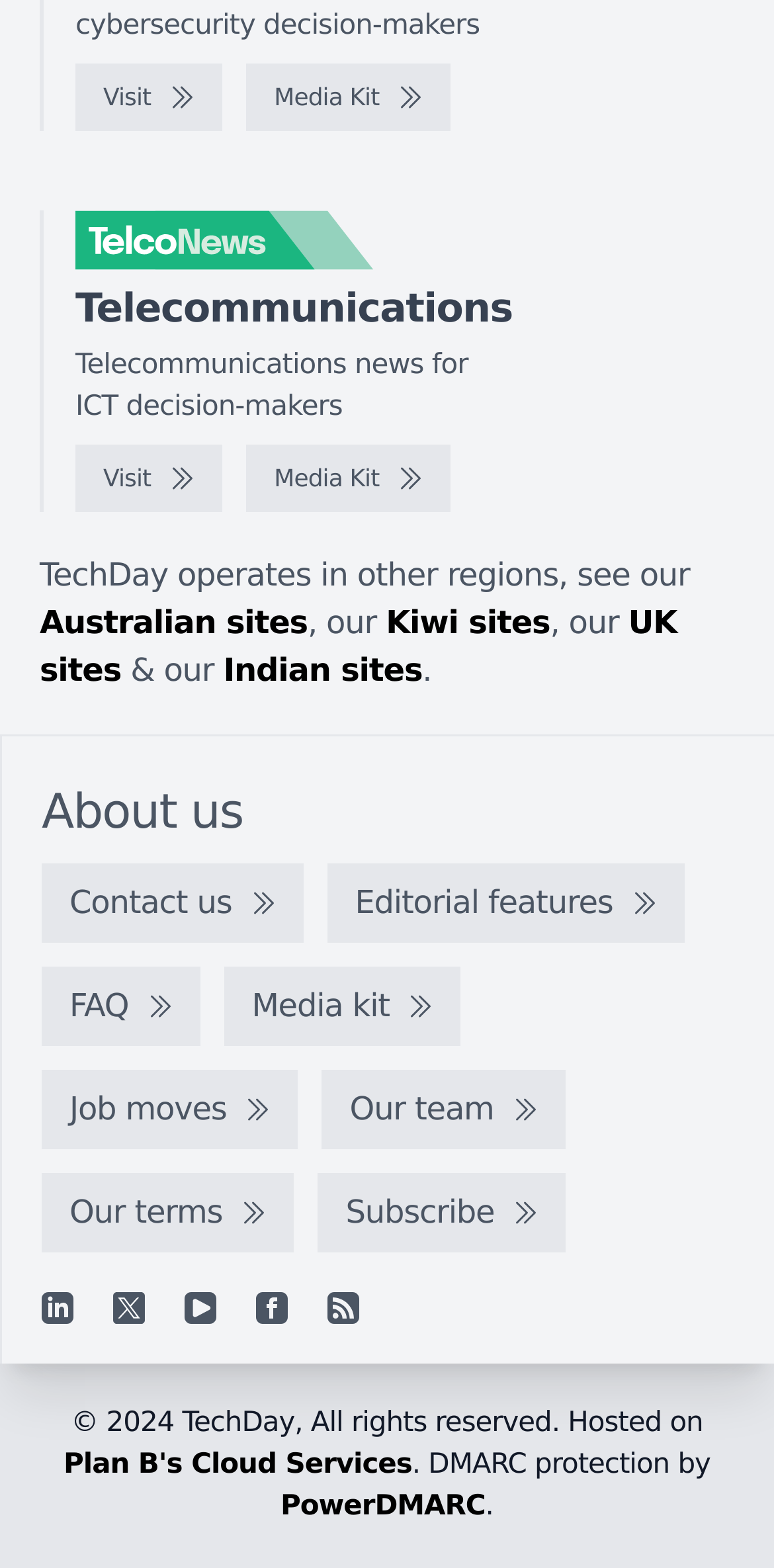Can you look at the image and give a comprehensive answer to the question:
What is the name of the company that provides DMARC protection?

I found a link element at the bottom of the webpage with the text 'PowerDMARC', which is likely to be the company that provides DMARC protection to the website.